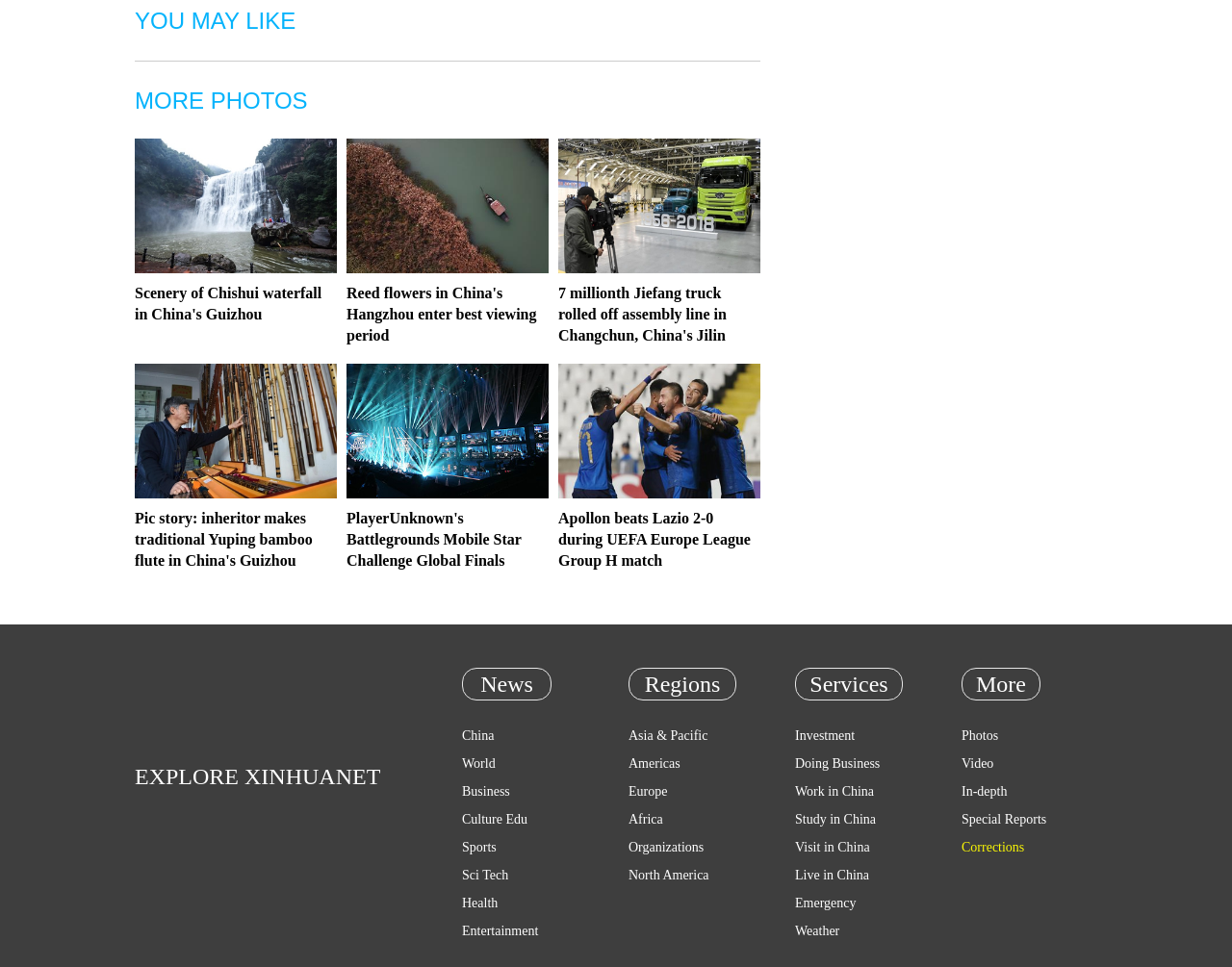What is the last link in the 'Services' section?
Provide a one-word or short-phrase answer based on the image.

Weather